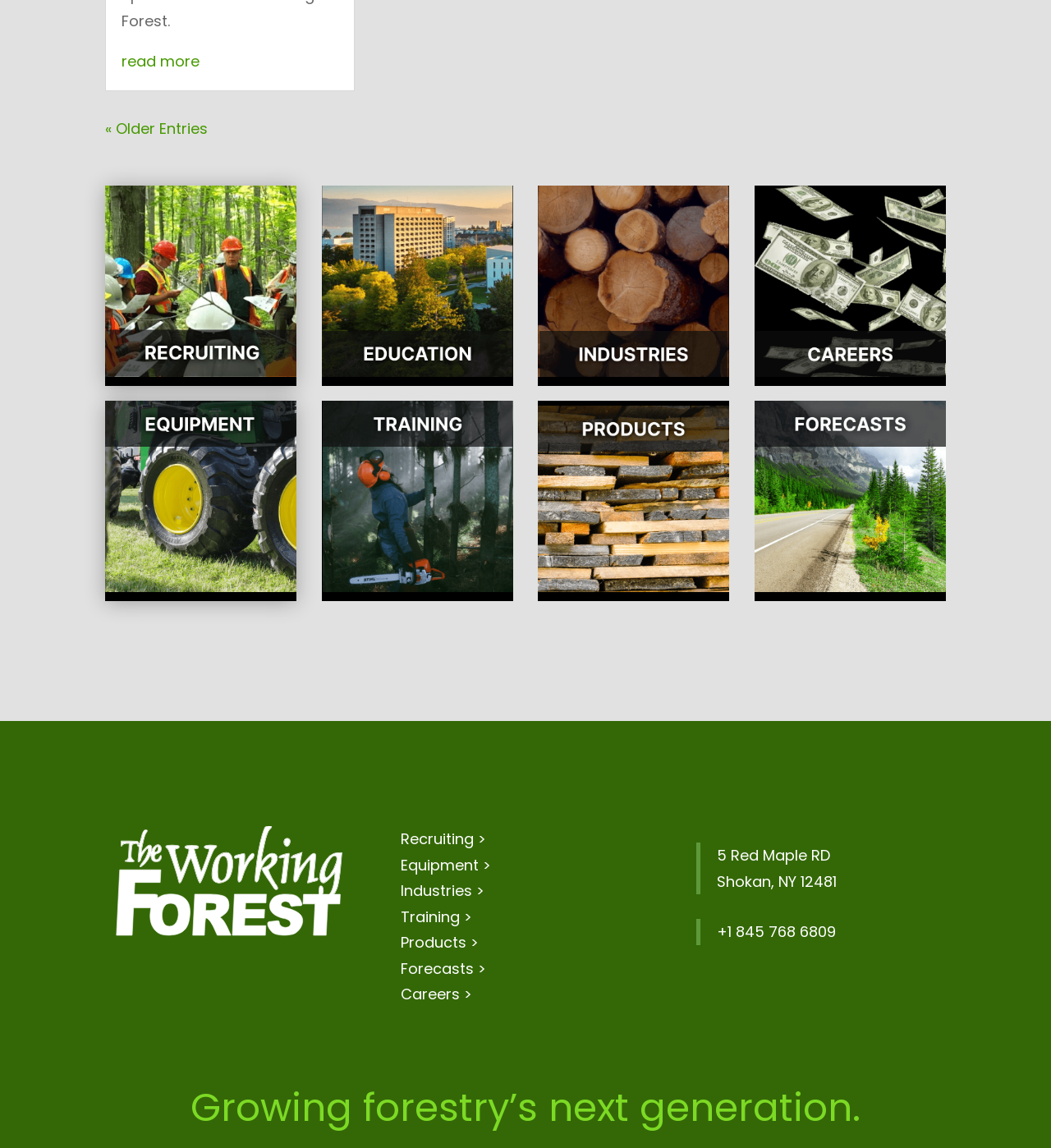Please specify the bounding box coordinates of the clickable region necessary for completing the following instruction: "read about growing forestry’s next generation". The coordinates must consist of four float numbers between 0 and 1, i.e., [left, top, right, bottom].

[0.1, 0.944, 0.9, 0.994]